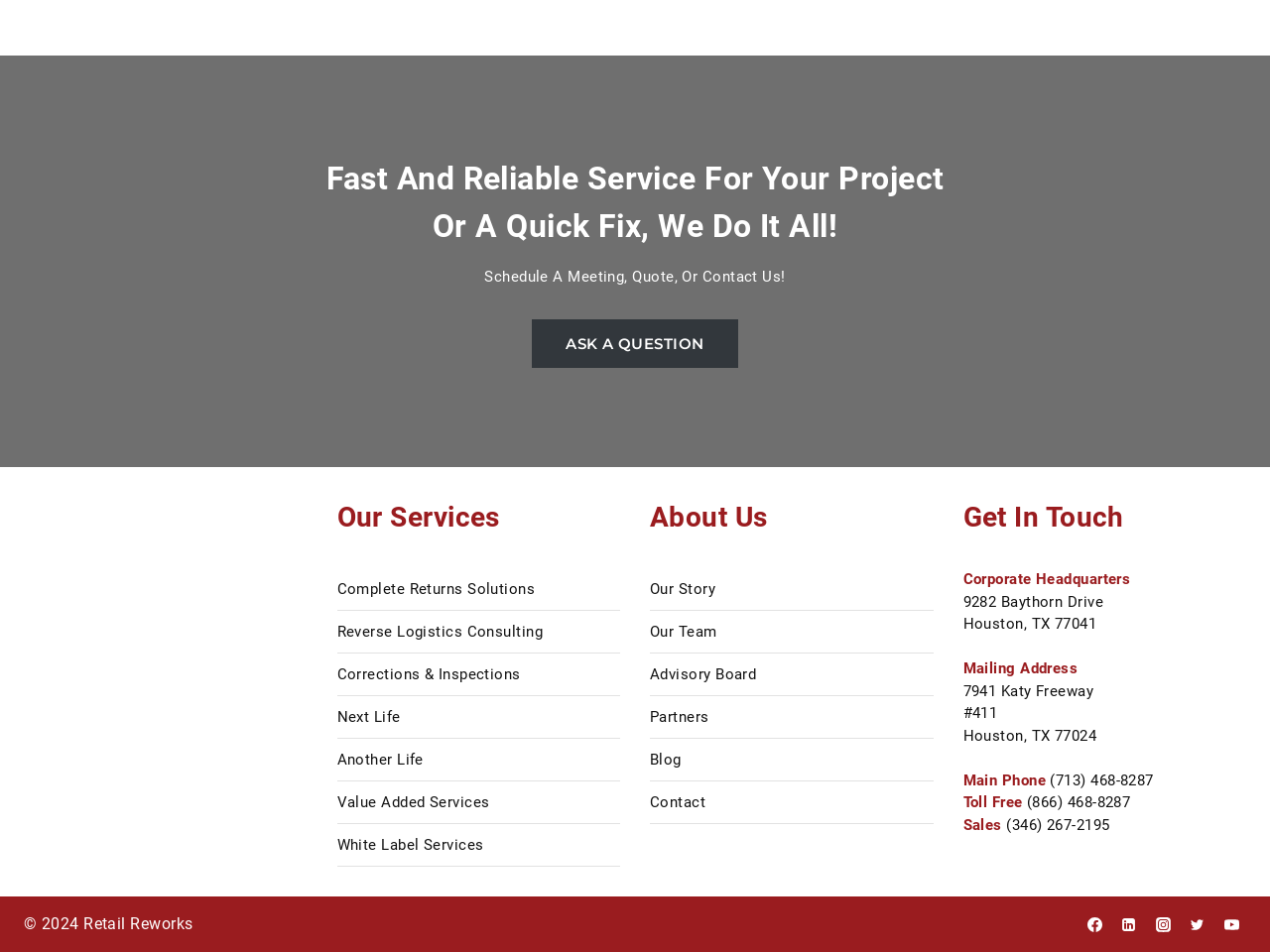Please predict the bounding box coordinates of the element's region where a click is necessary to complete the following instruction: "Back to top". The coordinates should be represented by four float numbers between 0 and 1, i.e., [left, top, right, bottom].

None